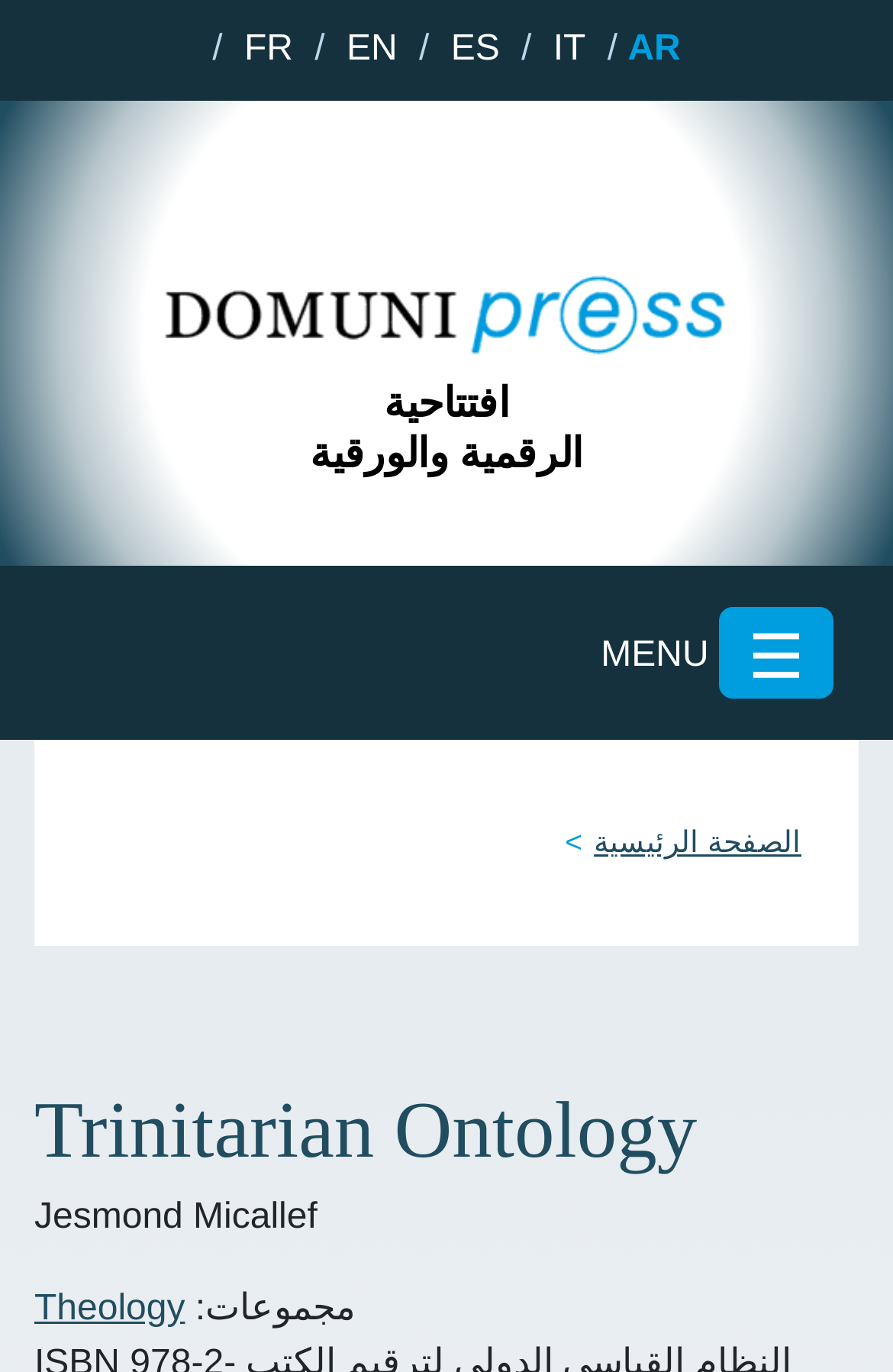Describe every aspect of the webpage in a detailed manner.

The webpage appears to be a publication page for a book titled "Trinitarian Ontology" by Jesmond Micallef. At the top left, there are five language options: FR, EN, ES, IT, and AR, each represented by a link. These links are aligned horizontally and are separated by static text elements containing forward slashes.

Below the language options, there is a heading that reads "ir a portada افتتاحية الرقمية والورقية", which is a mix of Arabic and Spanish text. This heading contains a link to "ir a portada" and an image with the same description. The image is positioned to the right of the link.

On the right side of the page, there is a button with an image inside, but no descriptive text. Below the button, there is a static text element that reads "MENU".

The main content of the page is located below the language options and the heading. It appears to be a menu with a link to "الصفحة الرئيسية" (which translates to "Home Page" in Arabic). This link contains a heading that reads "Trinitarian Ontology", which is the title of the book. Below the title, there is a static text element with the author's name, Jesmond Micallef. Further down, there is a static text element that reads "مجموعات:" (which translates to "Groups" in Arabic), followed by a link to "Theology".

Overall, the page seems to be a publication page for a book, providing language options, a menu, and information about the book, including its title, author, and category.